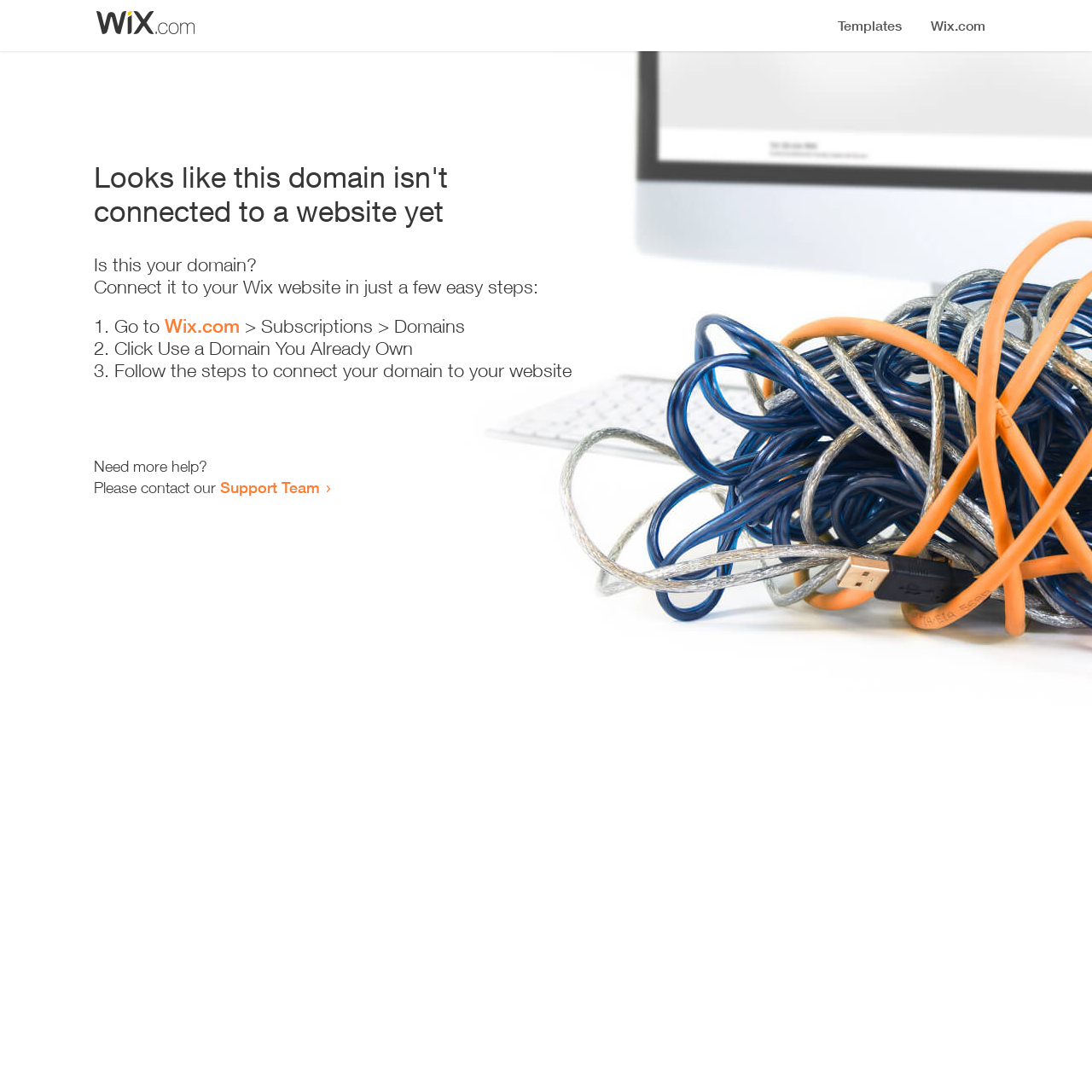What is the current status of this domain?
Please utilize the information in the image to give a detailed response to the question.

Based on the heading 'Looks like this domain isn't connected to a website yet', it is clear that the current status of this domain is not connected to a website.